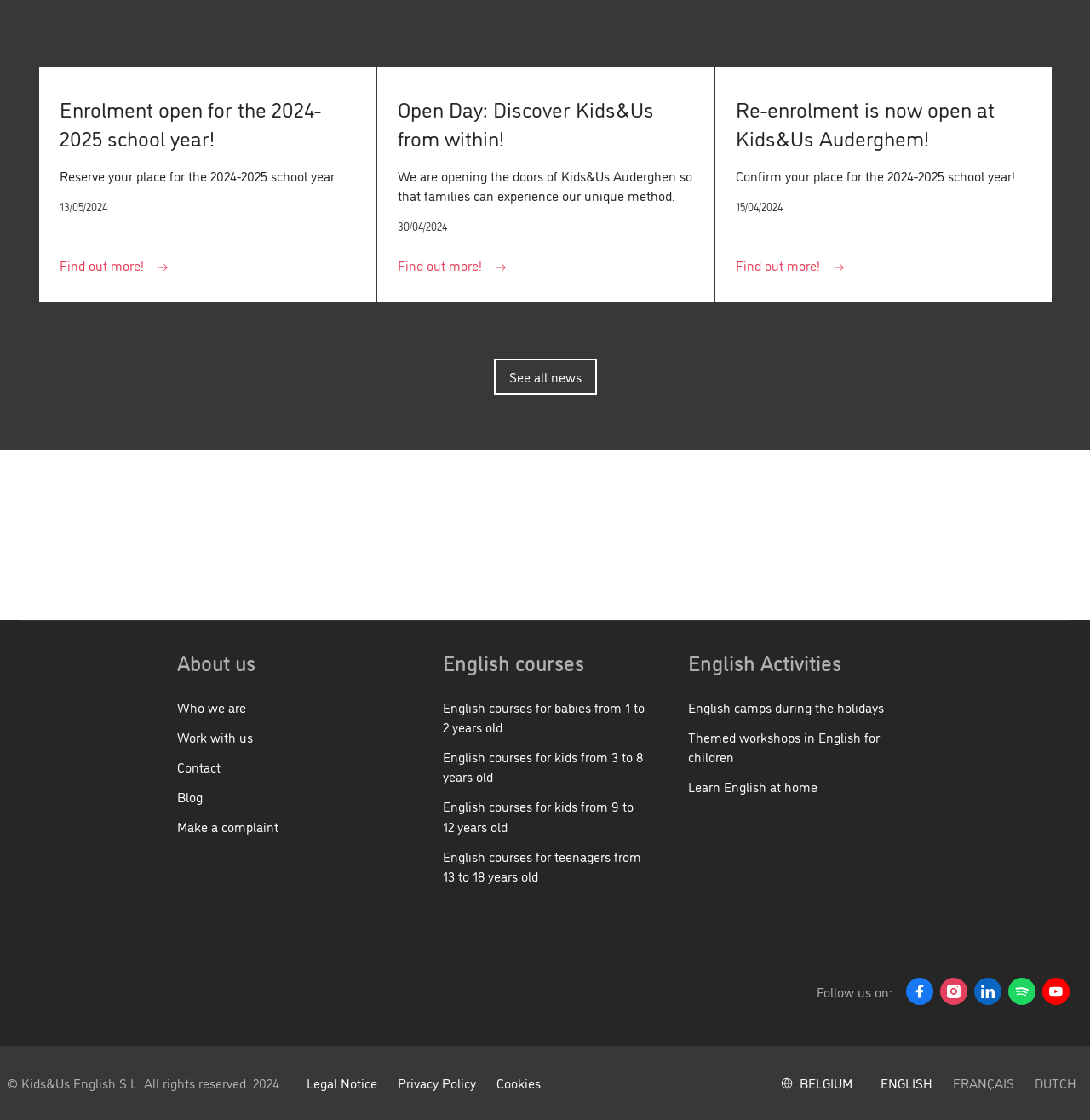Find the bounding box of the element with the following description: "Legal Notice". The coordinates must be four float numbers between 0 and 1, formatted as [left, top, right, bottom].

[0.281, 0.958, 0.346, 0.975]